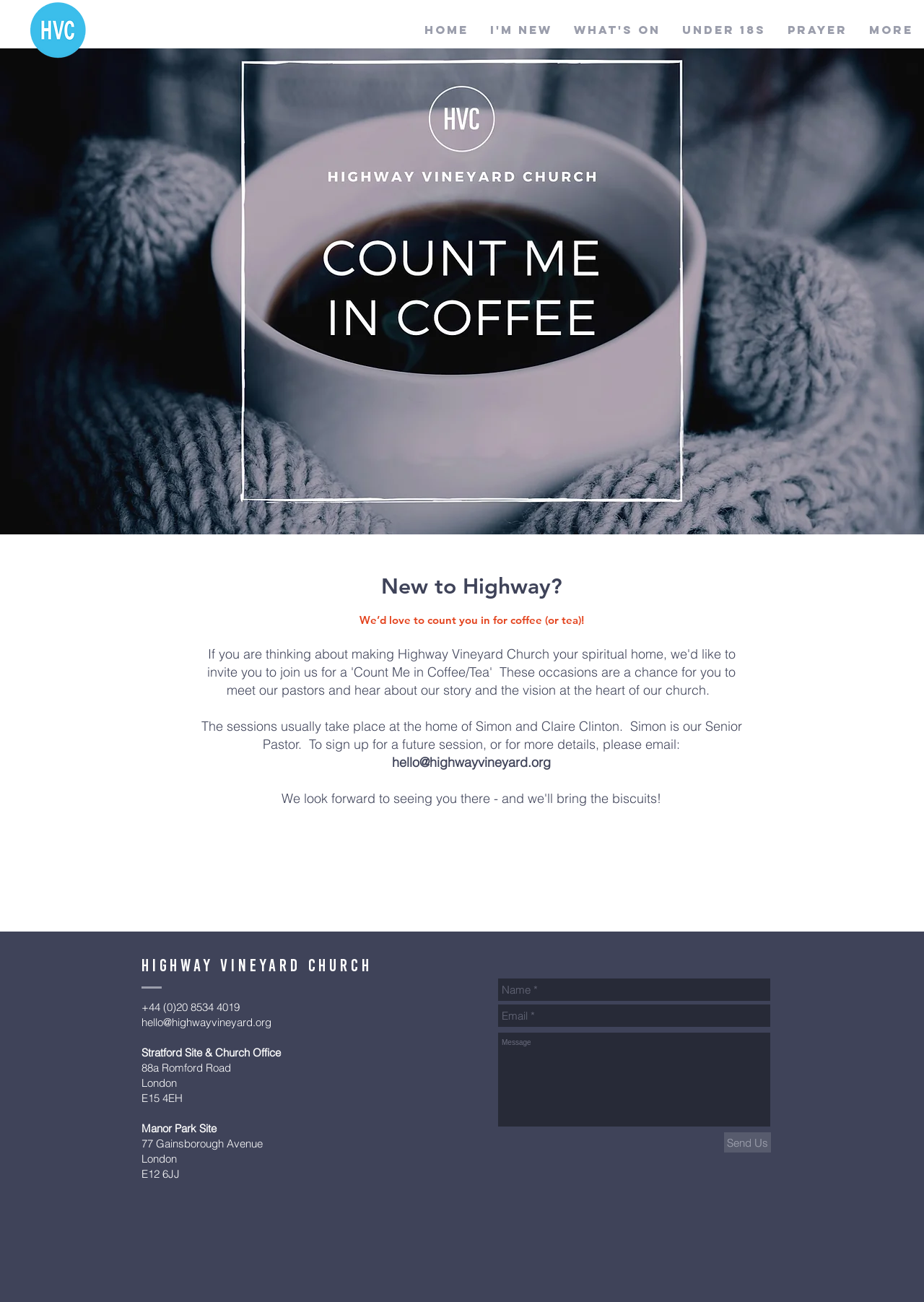Extract the bounding box coordinates for the described element: "aria-label="Email *" name="email" placeholder="Email *"". The coordinates should be represented as four float numbers between 0 and 1: [left, top, right, bottom].

[0.539, 0.771, 0.834, 0.789]